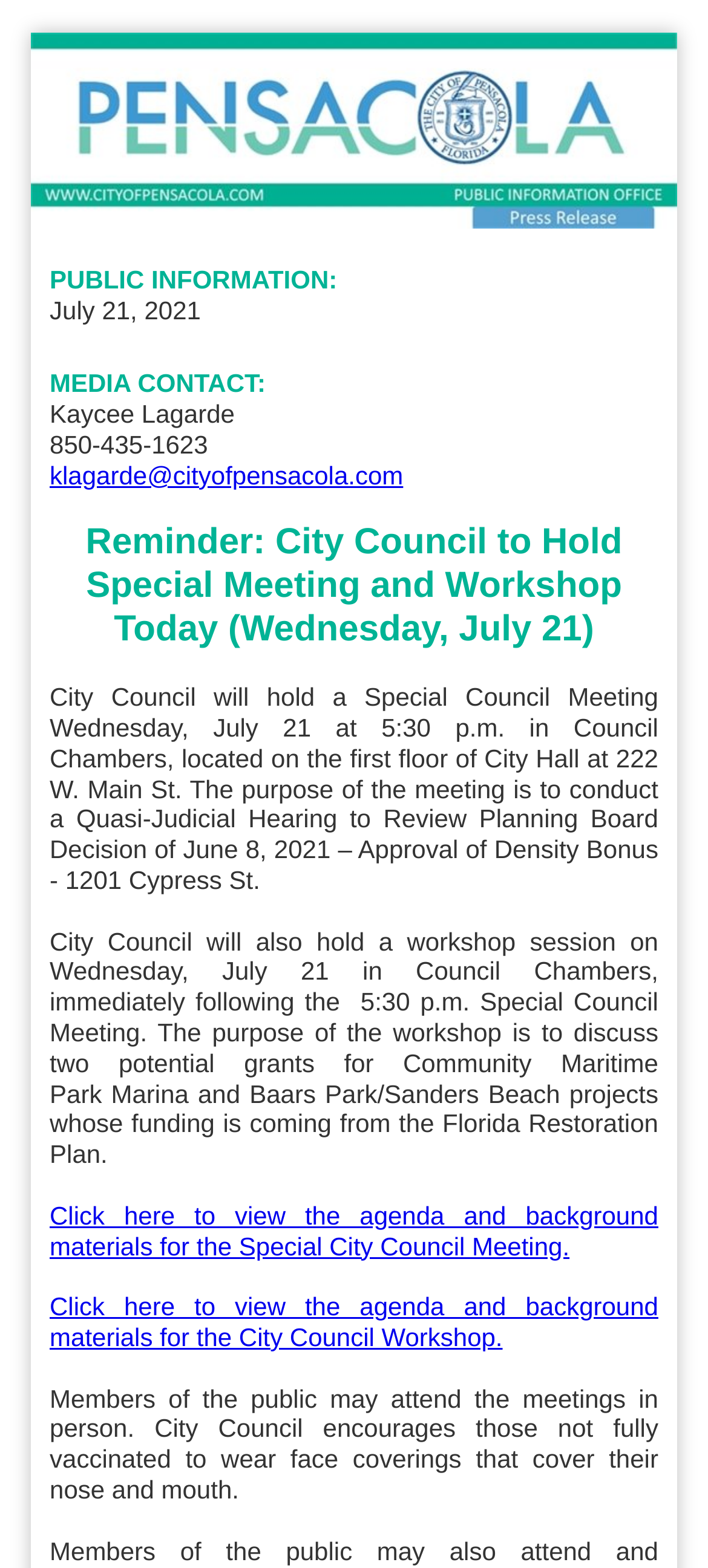Provide a thorough description of the webpage's content and layout.

The webpage appears to be a press release or a public announcement from the City Council. At the top, there is a header section with the title "PUBLIC INFORMATION:" followed by "MEDIA CONTACT:" and the contact information of Kaycee Lagarde, including her email address and phone number.

Below the header section, there is a main content area that announces a special meeting and workshop of the City Council to be held on Wednesday, July 21. The meeting details, including the time, location, and purpose, are provided in a series of paragraphs. The purpose of the meeting is to conduct a Quasi-Judicial Hearing to review a planning board decision, and the workshop will discuss potential grants for two park projects.

There are two links provided to view the agendas and background materials for the special meeting and the workshop. Additionally, there is a note at the bottom of the page reminding the public that they can attend the meetings in person and encouraging those not fully vaccinated to wear face coverings.

On the top-left corner of the page, there is an image, likely a logo or a banner, with the title "Press release header". The overall layout of the page is organized, with clear headings and concise text, making it easy to read and understand the content.